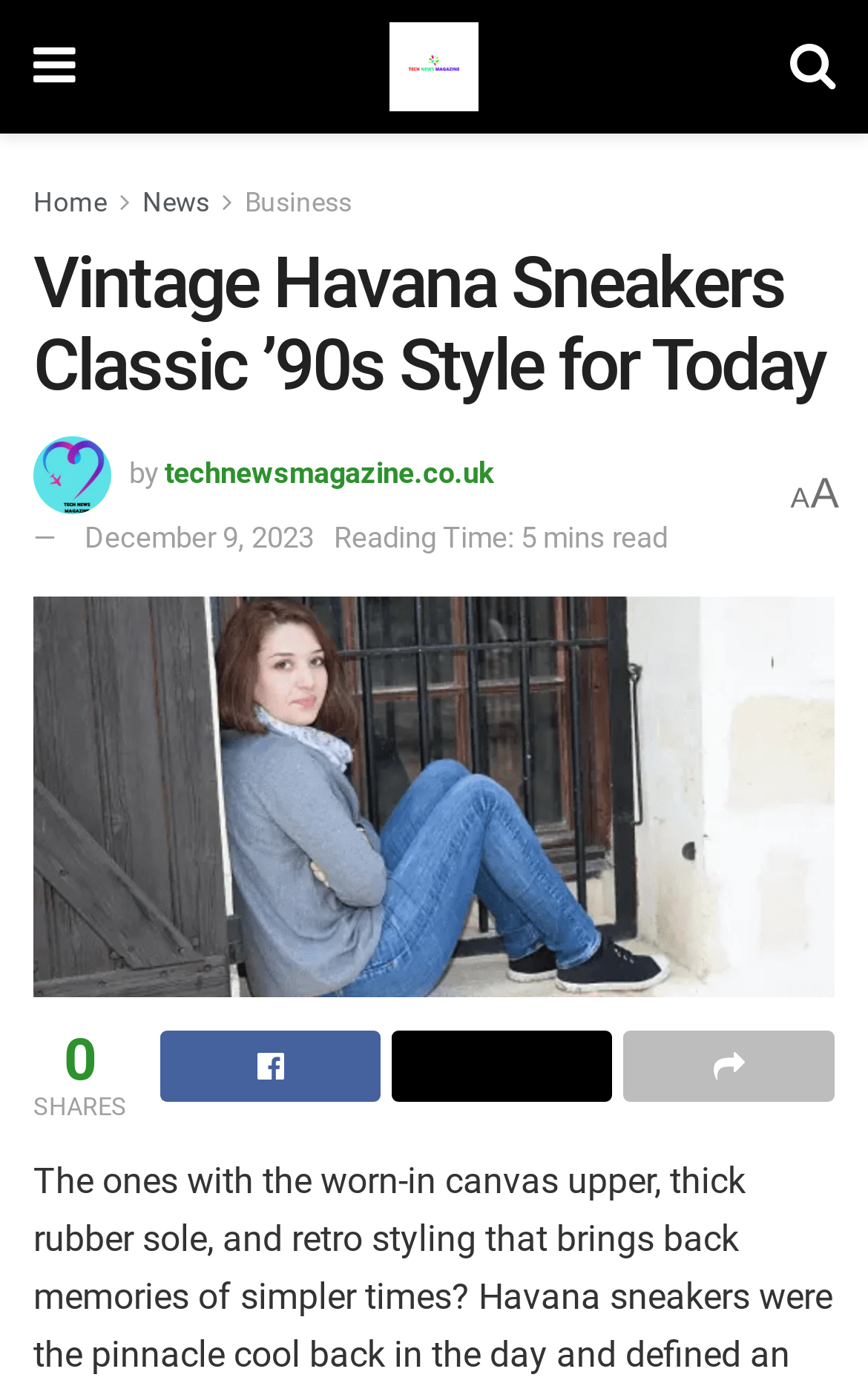What is the reading time of the article?
From the screenshot, provide a brief answer in one word or phrase.

5 mins read